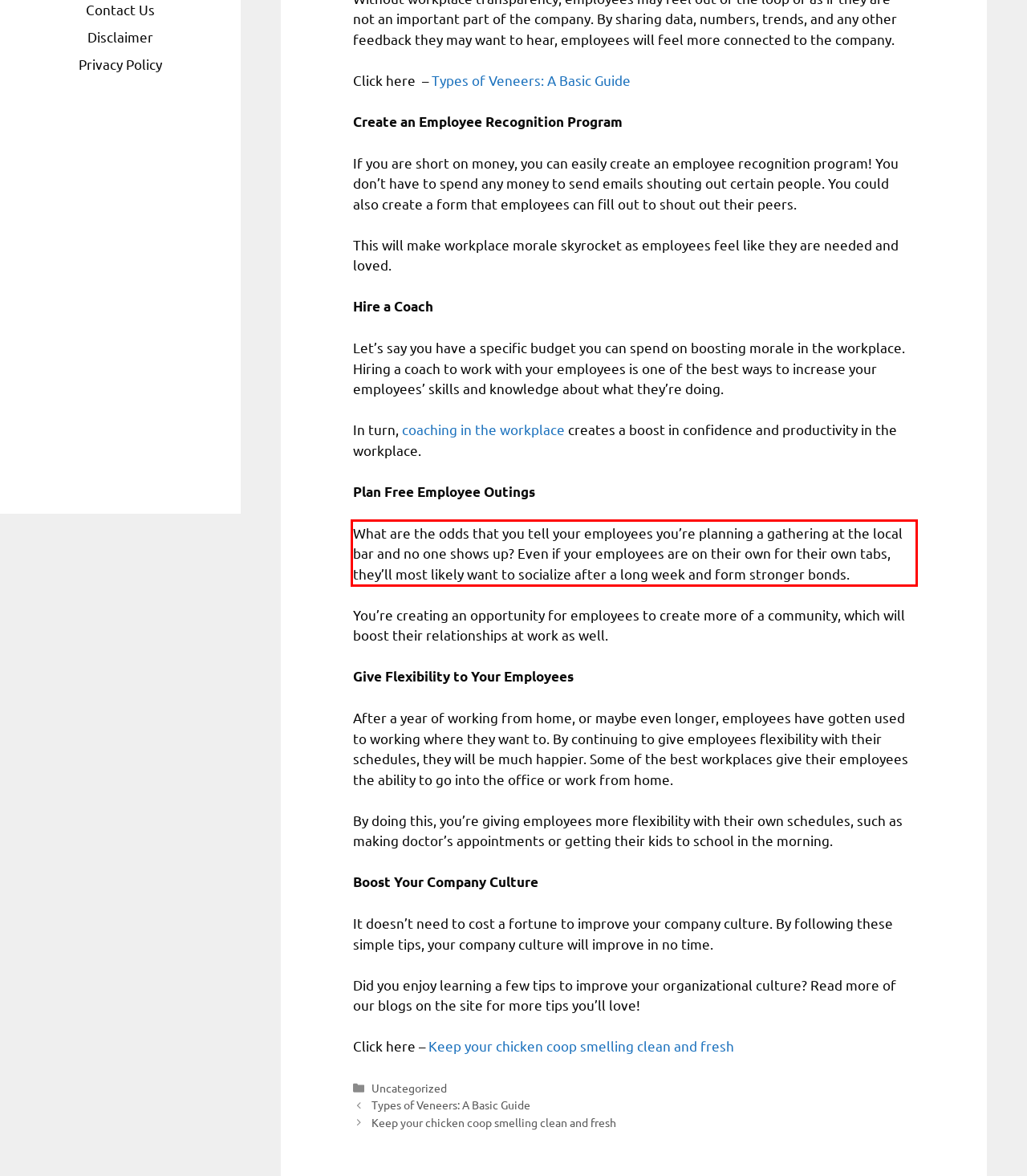Using the provided webpage screenshot, recognize the text content in the area marked by the red bounding box.

What are the odds that you tell your employees you’re planning a gathering at the local bar and no one shows up? Even if your employees are on their own for their own tabs, they’ll most likely want to socialize after a long week and form stronger bonds.